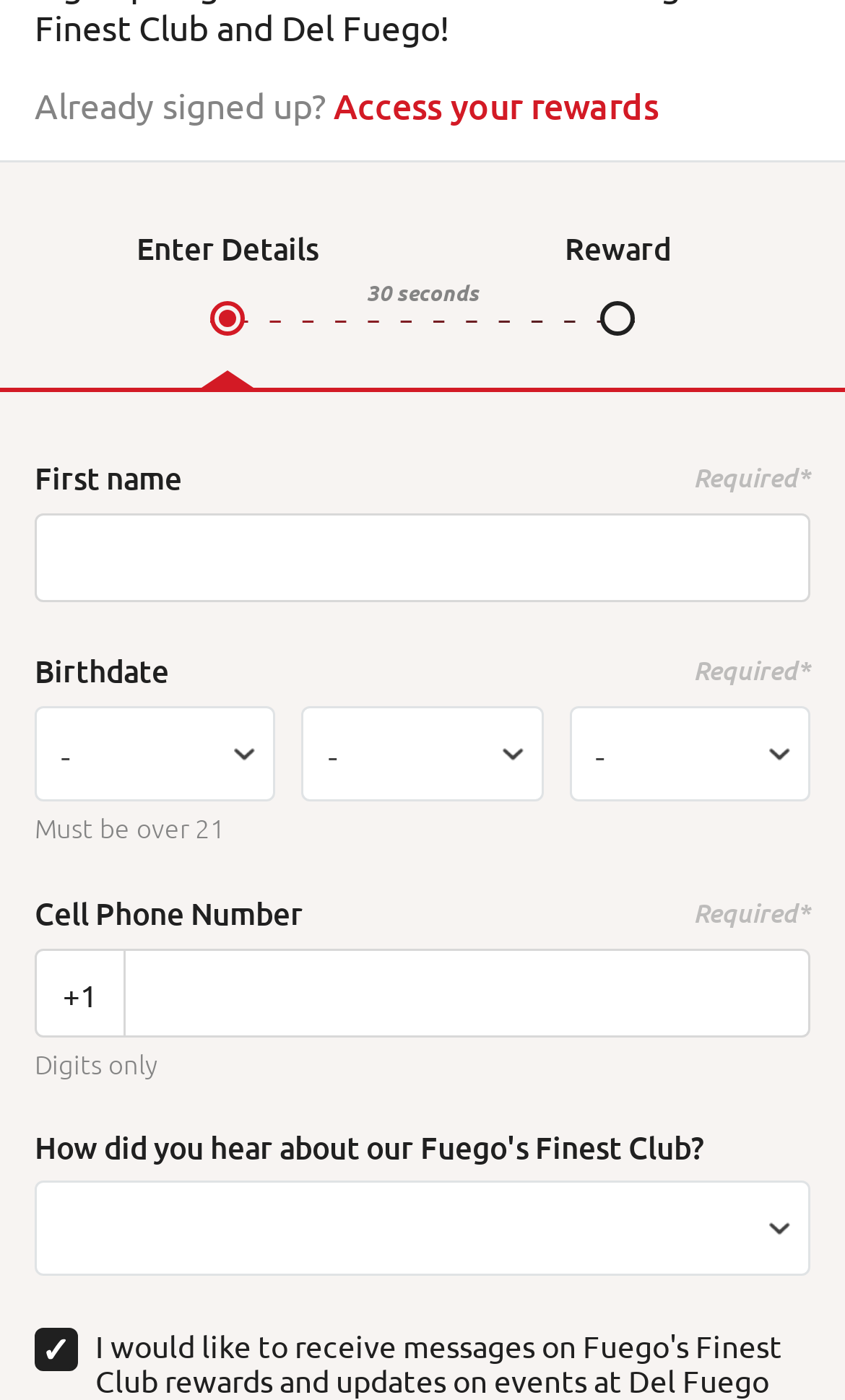Please specify the bounding box coordinates in the format (top-left x, top-left y, bottom-right x, bottom-right y), with all values as floating point numbers between 0 and 1. Identify the bounding box of the UI element described by: Another VIP MemberSocial PostOn-Site PromotionEmployeeWebsite

[0.041, 0.844, 0.959, 0.912]